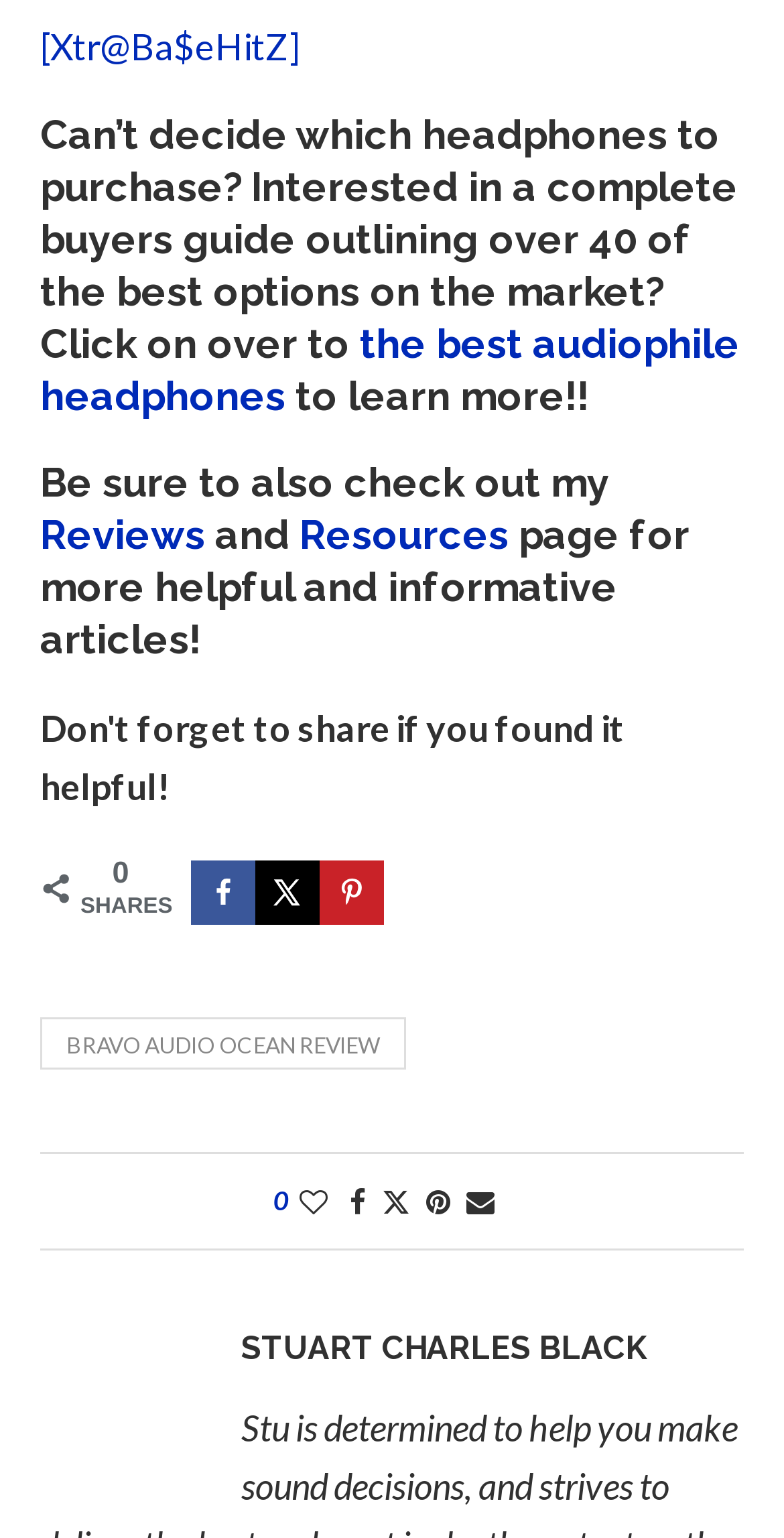Locate the bounding box coordinates of the area to click to fulfill this instruction: "Visit STUART CHARLES BLACK's page". The bounding box should be presented as four float numbers between 0 and 1, in the order [left, top, right, bottom].

[0.308, 0.862, 0.826, 0.891]